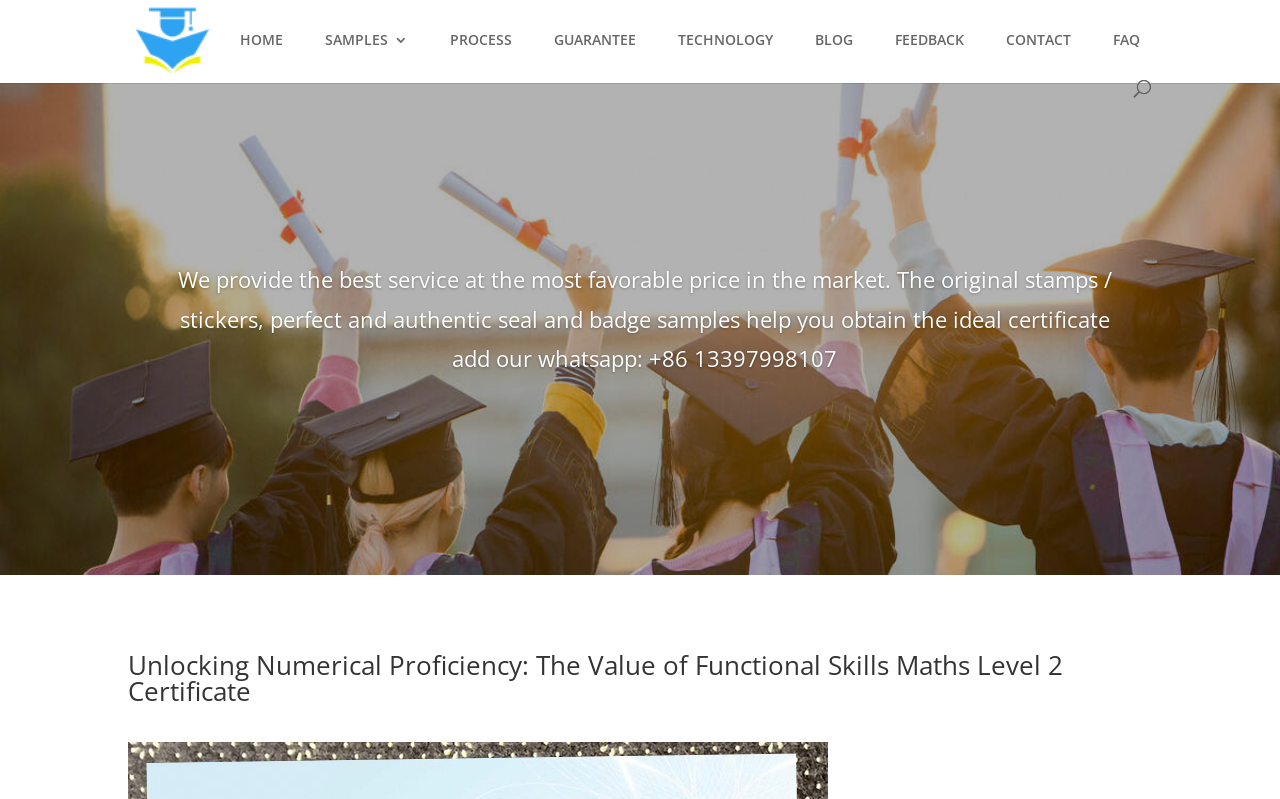Determine the bounding box coordinates for the area you should click to complete the following instruction: "View the 'SAMPLES 3' page".

[0.254, 0.041, 0.319, 0.1]